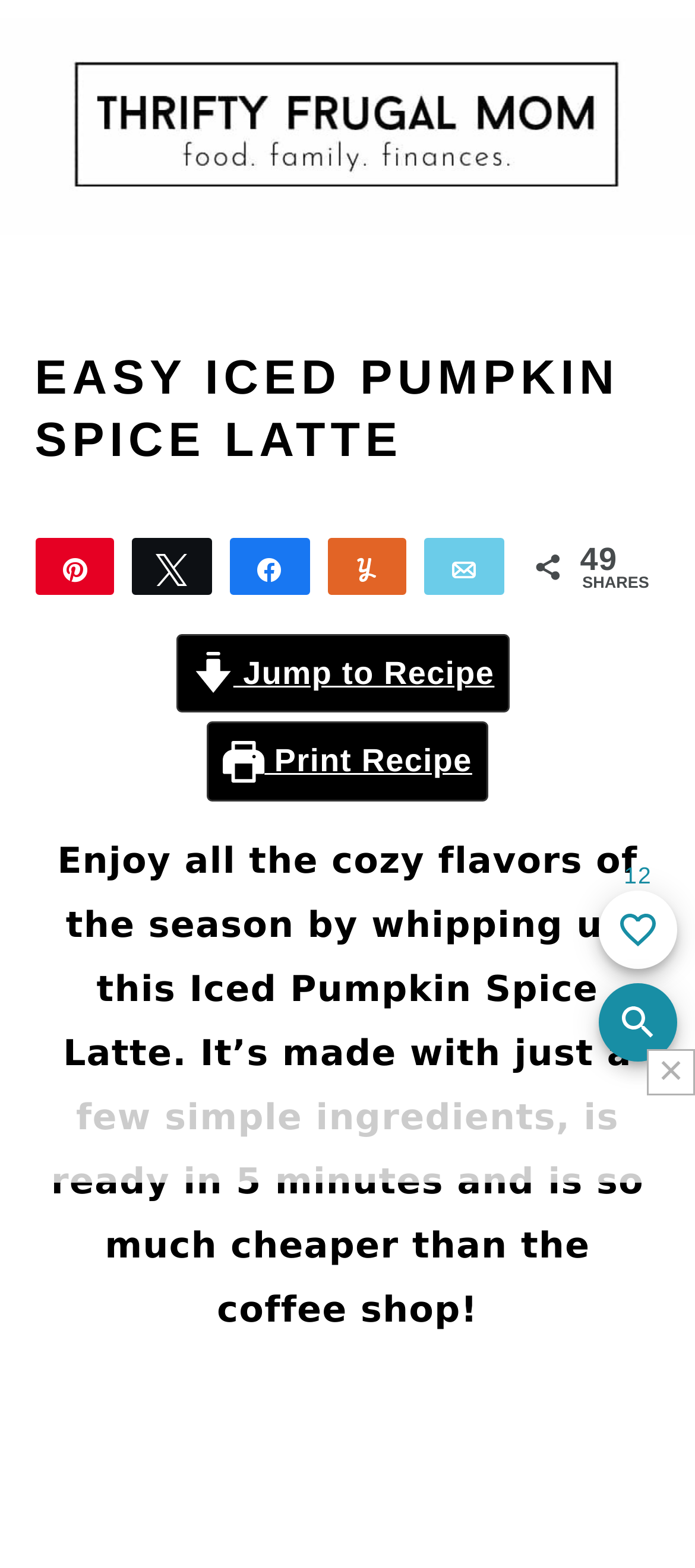Find the bounding box coordinates corresponding to the UI element with the description: "Print Recipe". The coordinates should be formatted as [left, top, right, bottom], with values as floats between 0 and 1.

[0.298, 0.461, 0.702, 0.511]